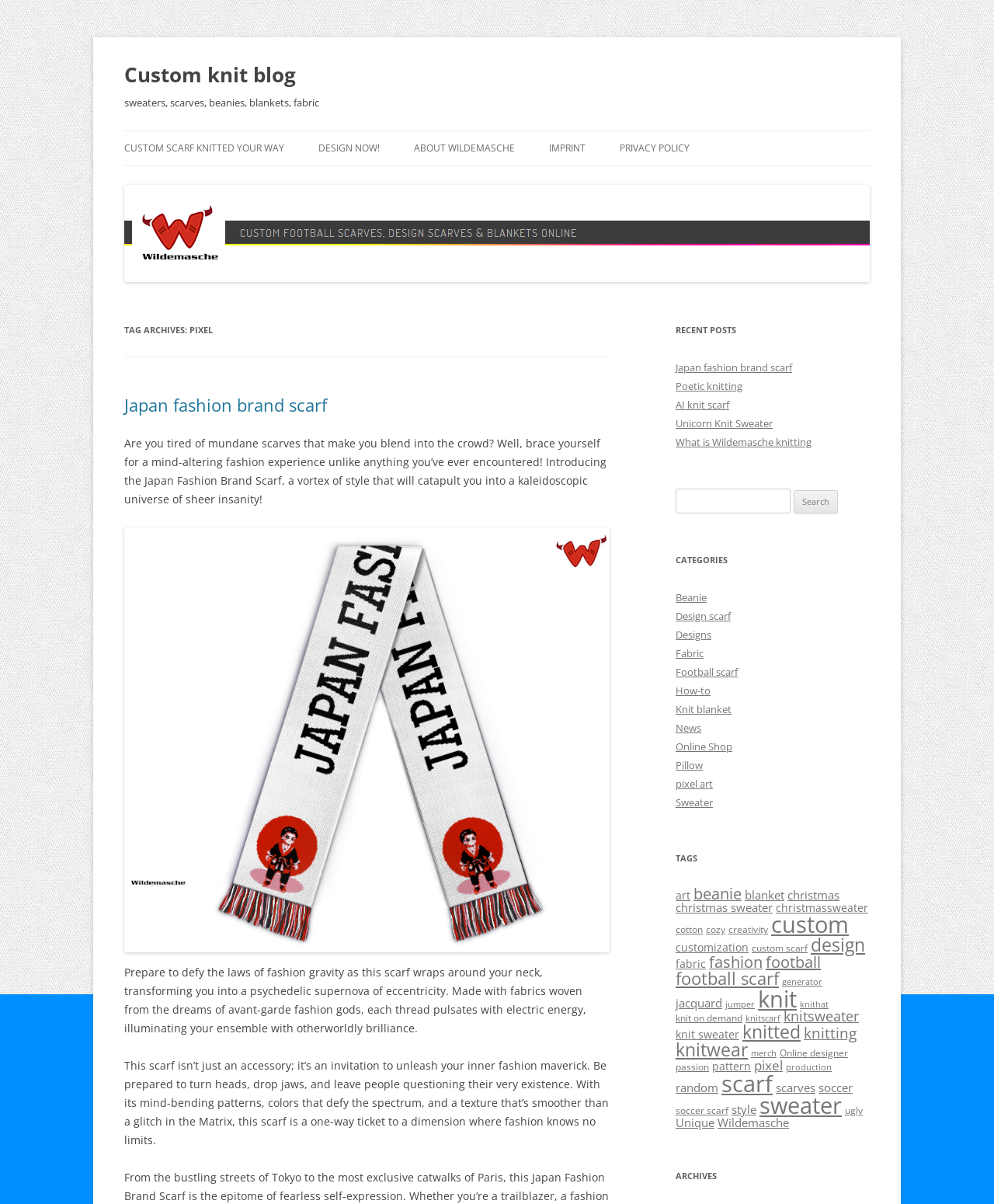How many categories are listed on the webpage?
Please utilize the information in the image to give a detailed response to the question.

Upon examining the webpage, I counted 7 categories listed, which are Beanie, Design scarf, Designs, Fabric, Football scarf, How-to, and Knit blanket. These categories are likely related to the topics of knitting and fashion.